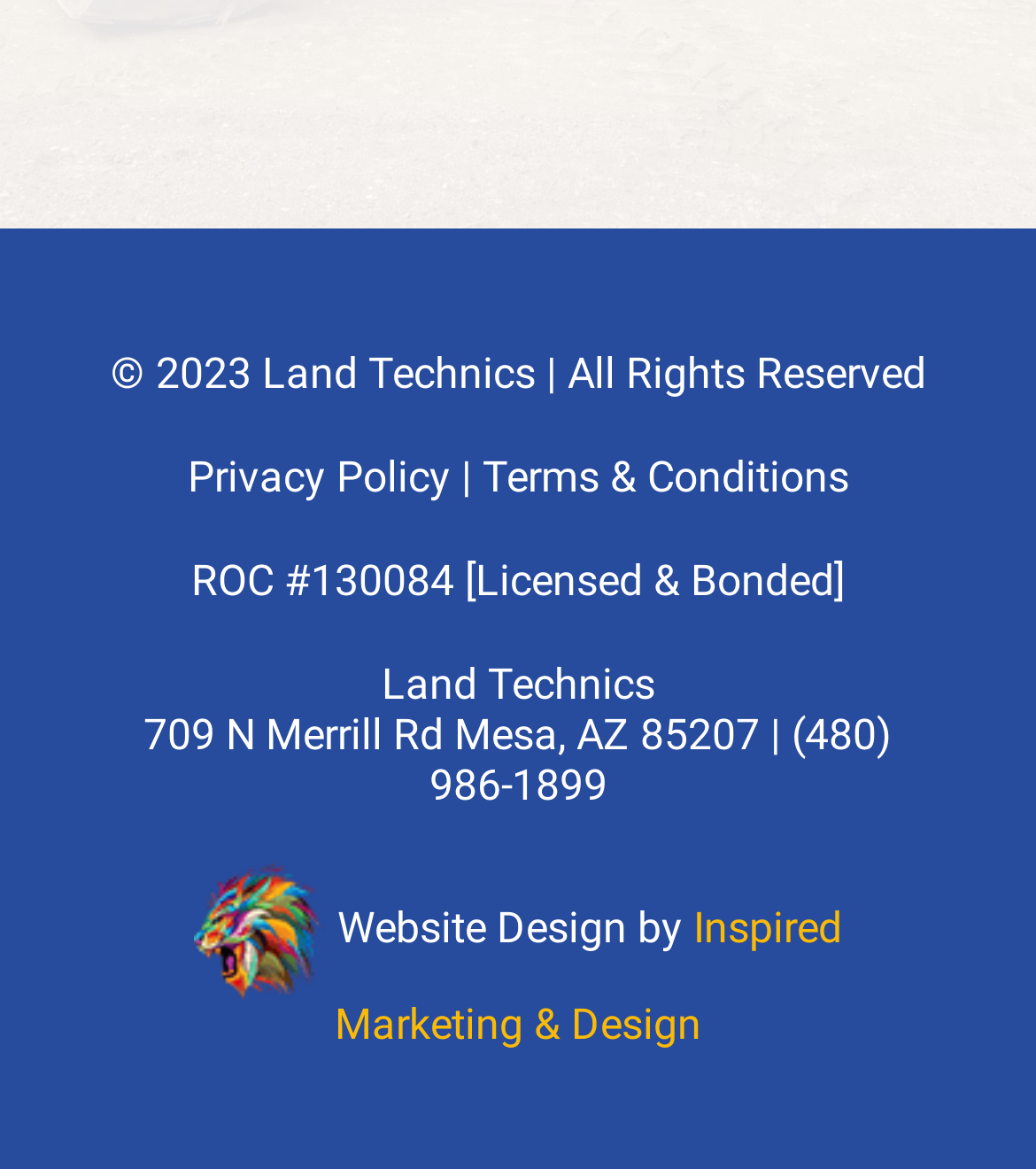Using the description: "Privacy Policy", determine the UI element's bounding box coordinates. Ensure the coordinates are in the format of four float numbers between 0 and 1, i.e., [left, top, right, bottom].

[0.181, 0.386, 0.435, 0.429]